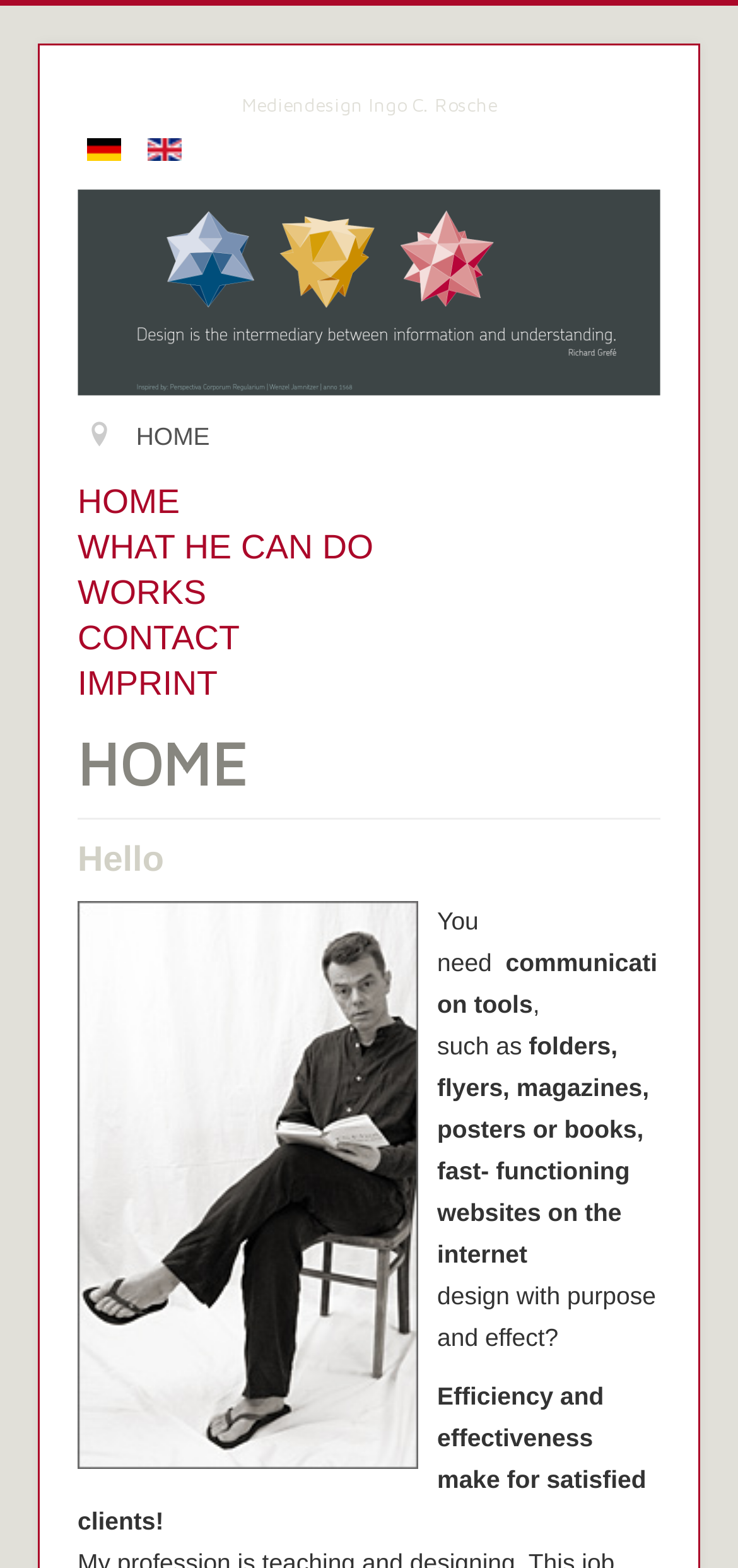Determine the bounding box coordinates for the UI element matching this description: "WHAT HE CAN DO".

[0.105, 0.335, 0.895, 0.363]